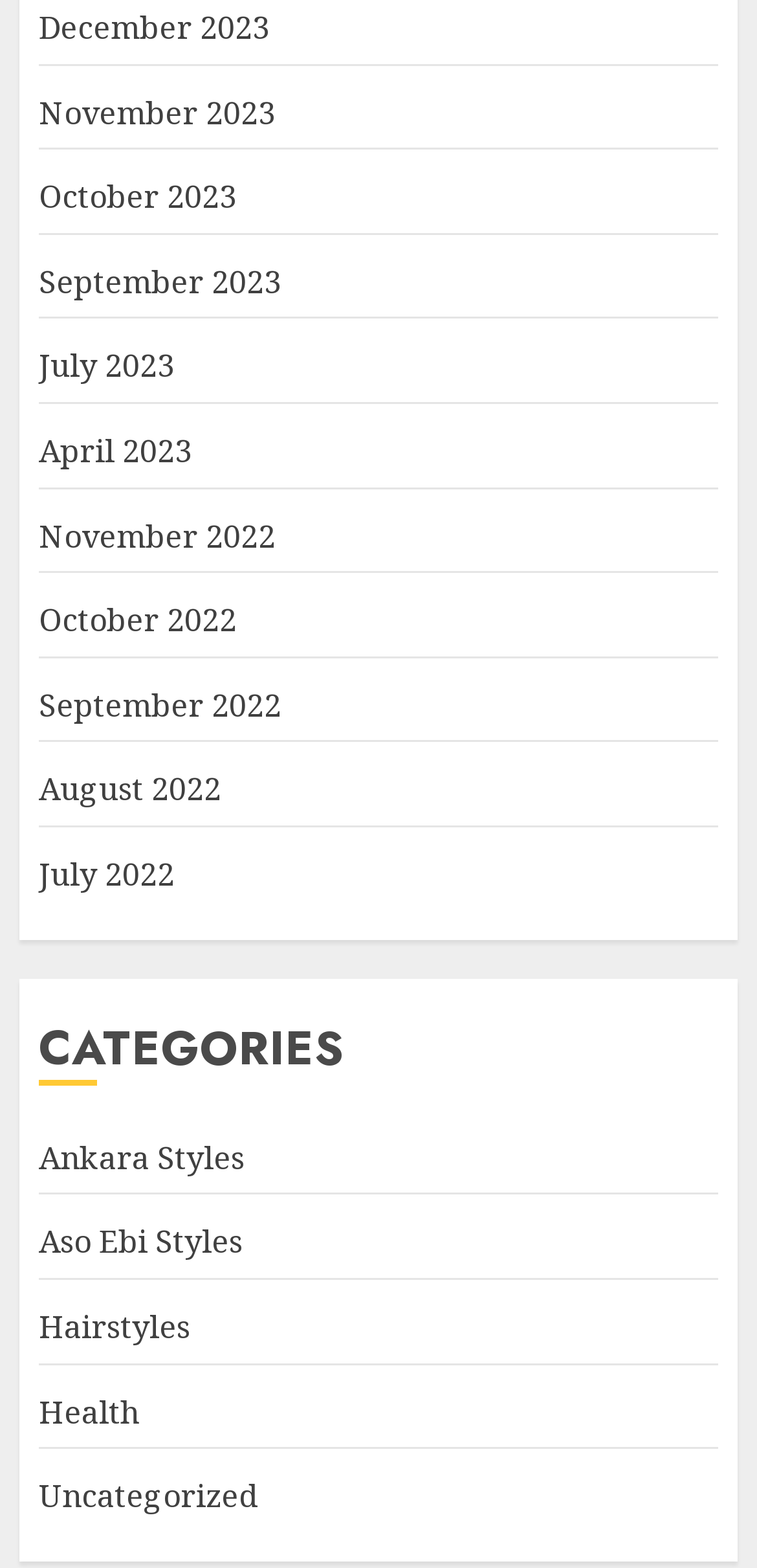What is the earliest month listed on the webpage?
Carefully analyze the image and provide a thorough answer to the question.

By examining the list of months at the top of the webpage, I can see that the earliest month listed is August 2022.